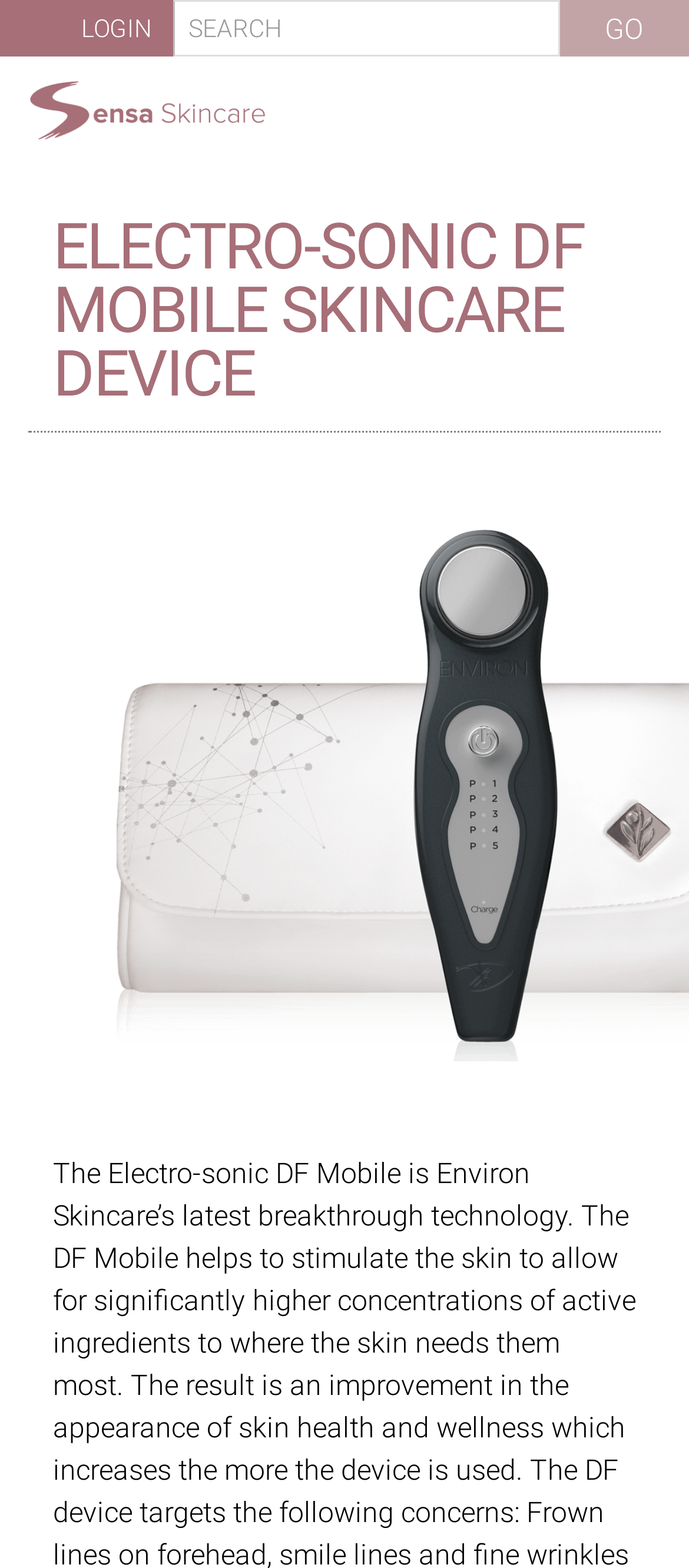Provide an in-depth caption for the webpage.

The webpage is about the Electro-Sonic DF Mobile Skincare Device. At the top, there is a search box with a "Go" button to the right. The search box is positioned near the top-left corner of the page, while the "Go" button is aligned to the right edge of the page. 

To the left of the search box, there is a "LOGIN" link and a Sensa Skincare logo, which is an image. The logo is positioned at the top-left corner of the page. 

Below the search box and the logo, there is a navigation menu with several links, including "HOME", "SKIN CONDITIONS", "PRODUCTS", "NEWS", "ARTICLES", "PROFILE", and "CONTACT US". These links are stacked vertically, spanning the full width of the page.

In the main content area, there is a large heading that reads "ELECTRO-SONIC DF MOBILE SKINCARE DEVICE", which is centered horizontally and positioned near the top of the page.